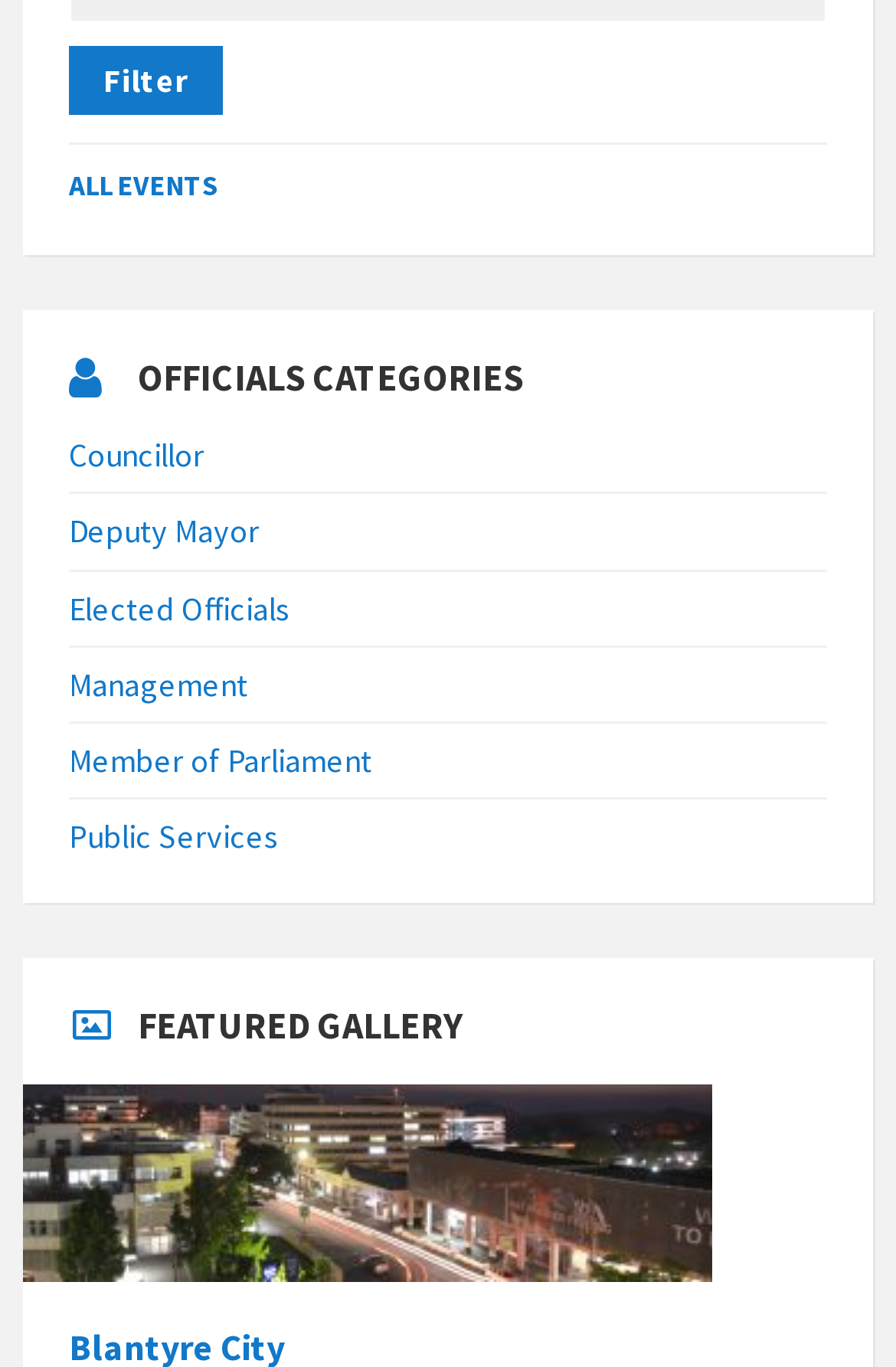How many categories are listed under 'OFFICIALS CATEGORIES'?
Using the information presented in the image, please offer a detailed response to the question.

I counted the number of links under the heading 'OFFICIALS CATEGORIES', which are 'Councillor', 'Deputy Mayor', 'Elected Officials', 'Management', 'Member of Parliament', and 'Public Services'. There are 6 links in total.